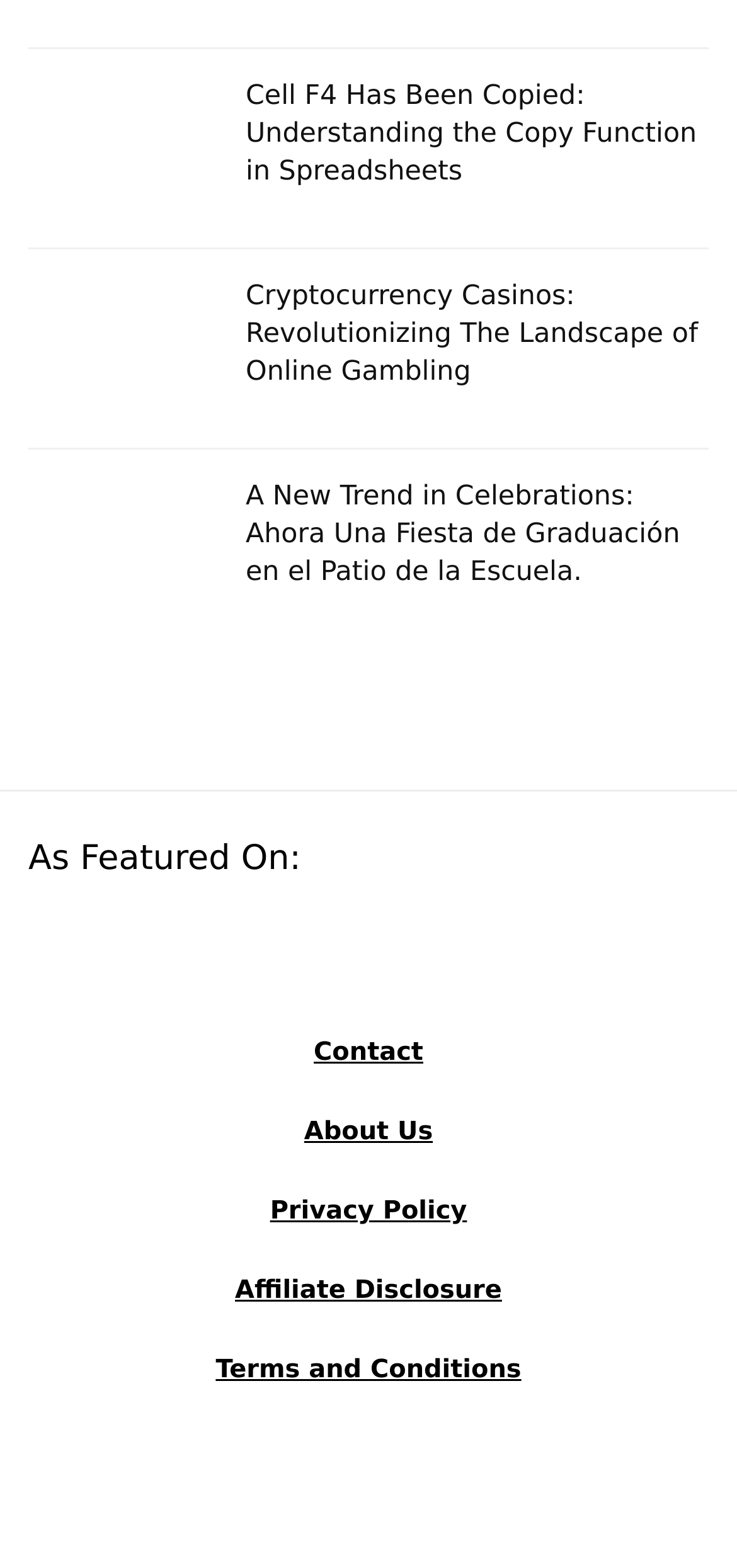Locate the bounding box coordinates of the clickable area needed to fulfill the instruction: "read about A New Trend in Celebrations".

[0.333, 0.305, 0.962, 0.378]